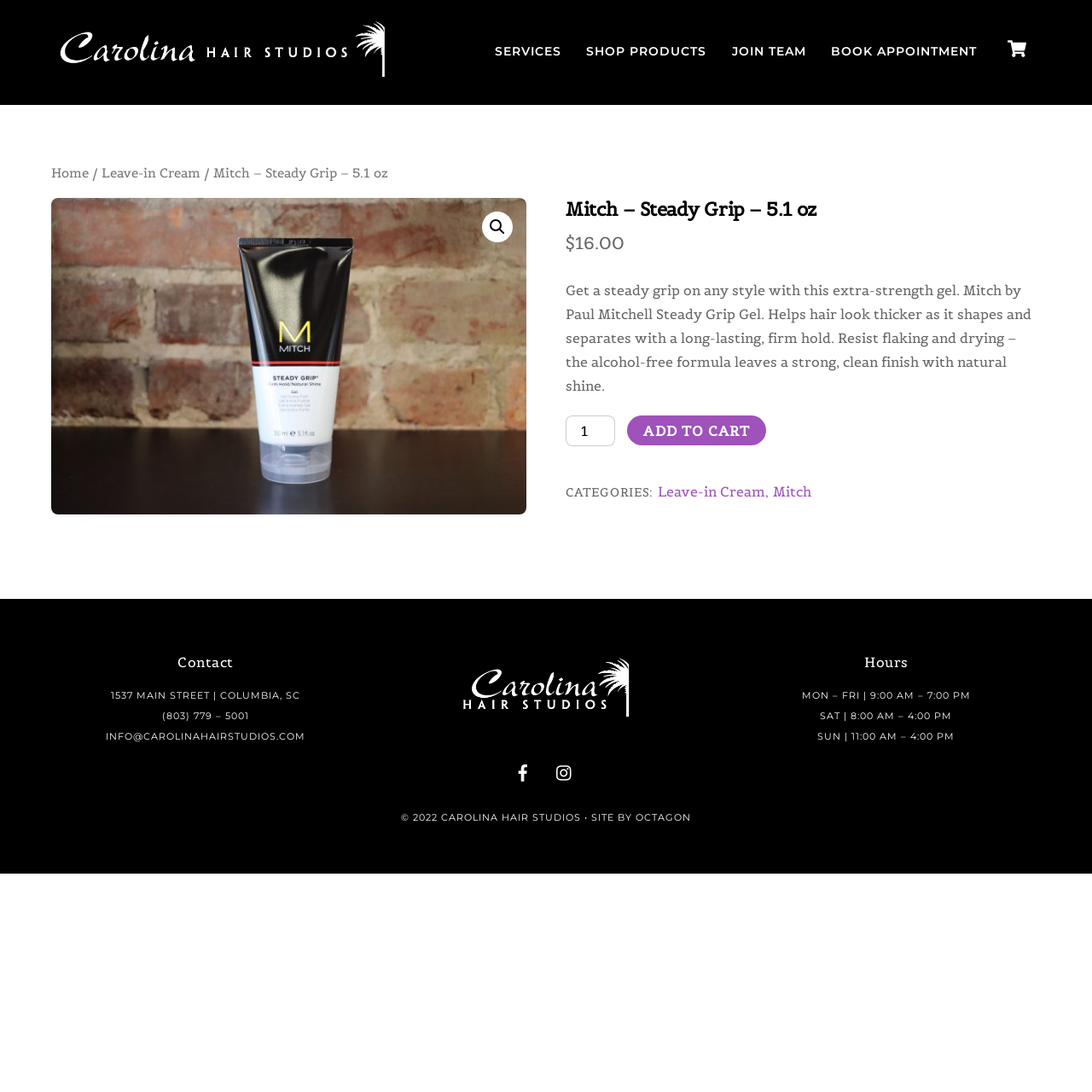Find the bounding box coordinates of the clickable area that will achieve the following instruction: "View cart".

[0.916, 0.029, 0.947, 0.06]